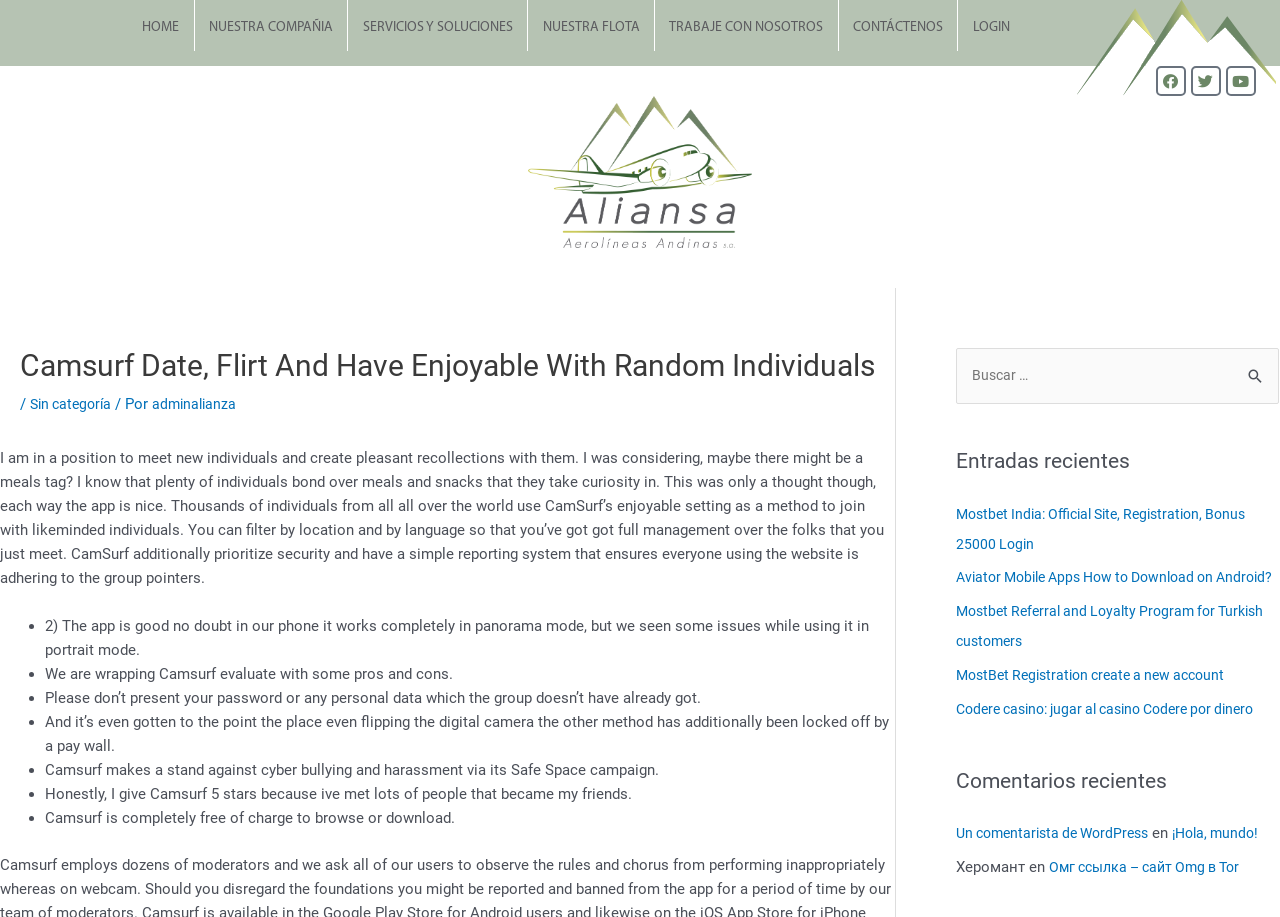Give a one-word or phrase response to the following question: Is CamSurf free to use?

Yes